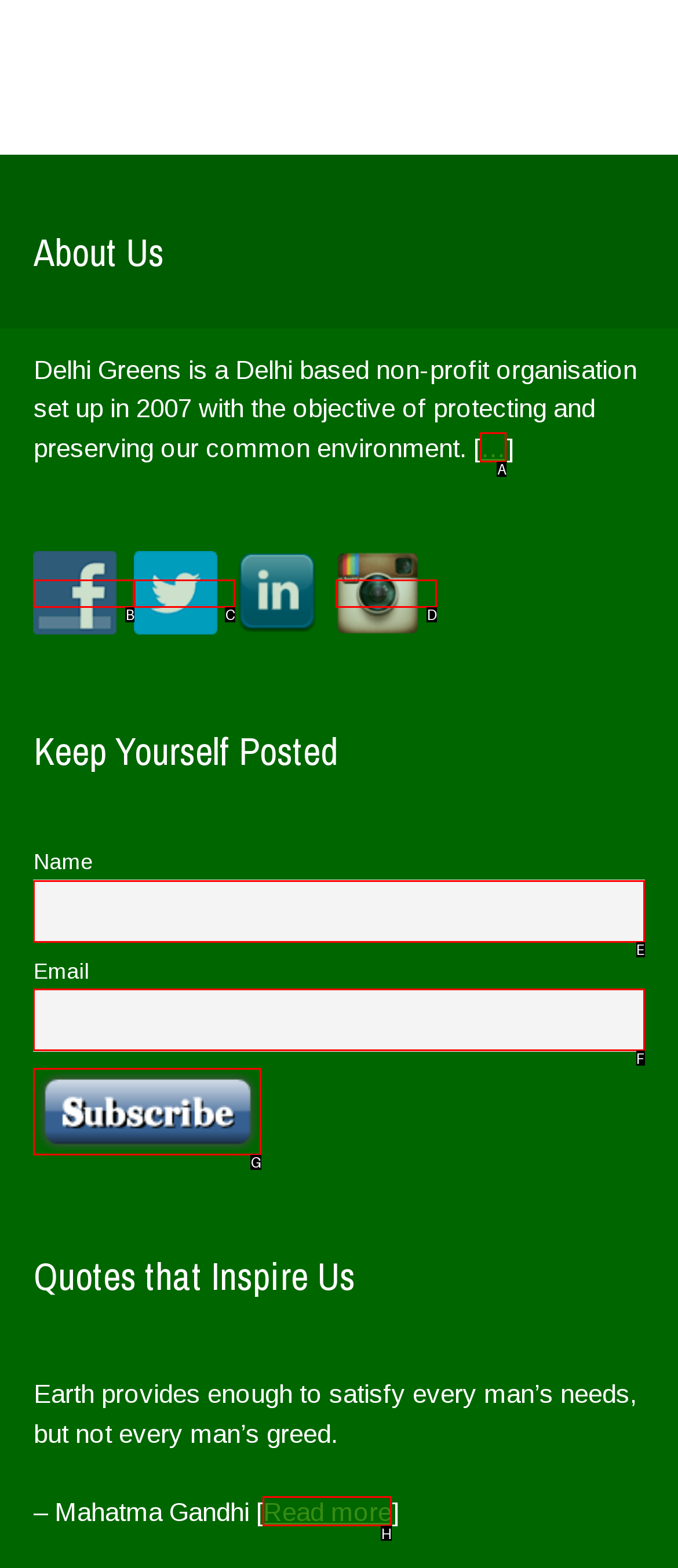Determine the option that aligns with this description: …
Reply with the option's letter directly.

A